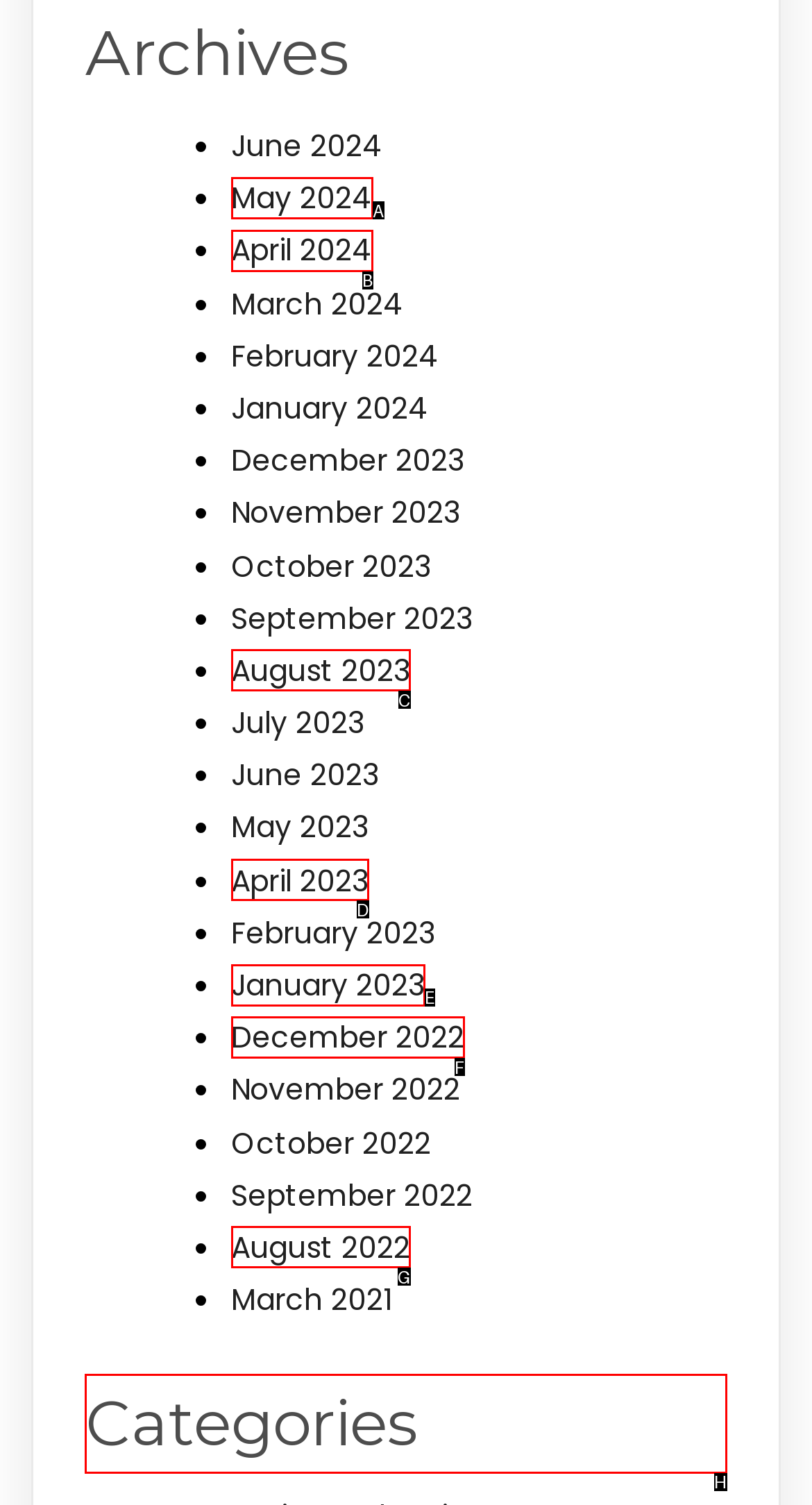Determine which UI element you should click to perform the task: Visit the AMA Facebook page
Provide the letter of the correct option from the given choices directly.

None